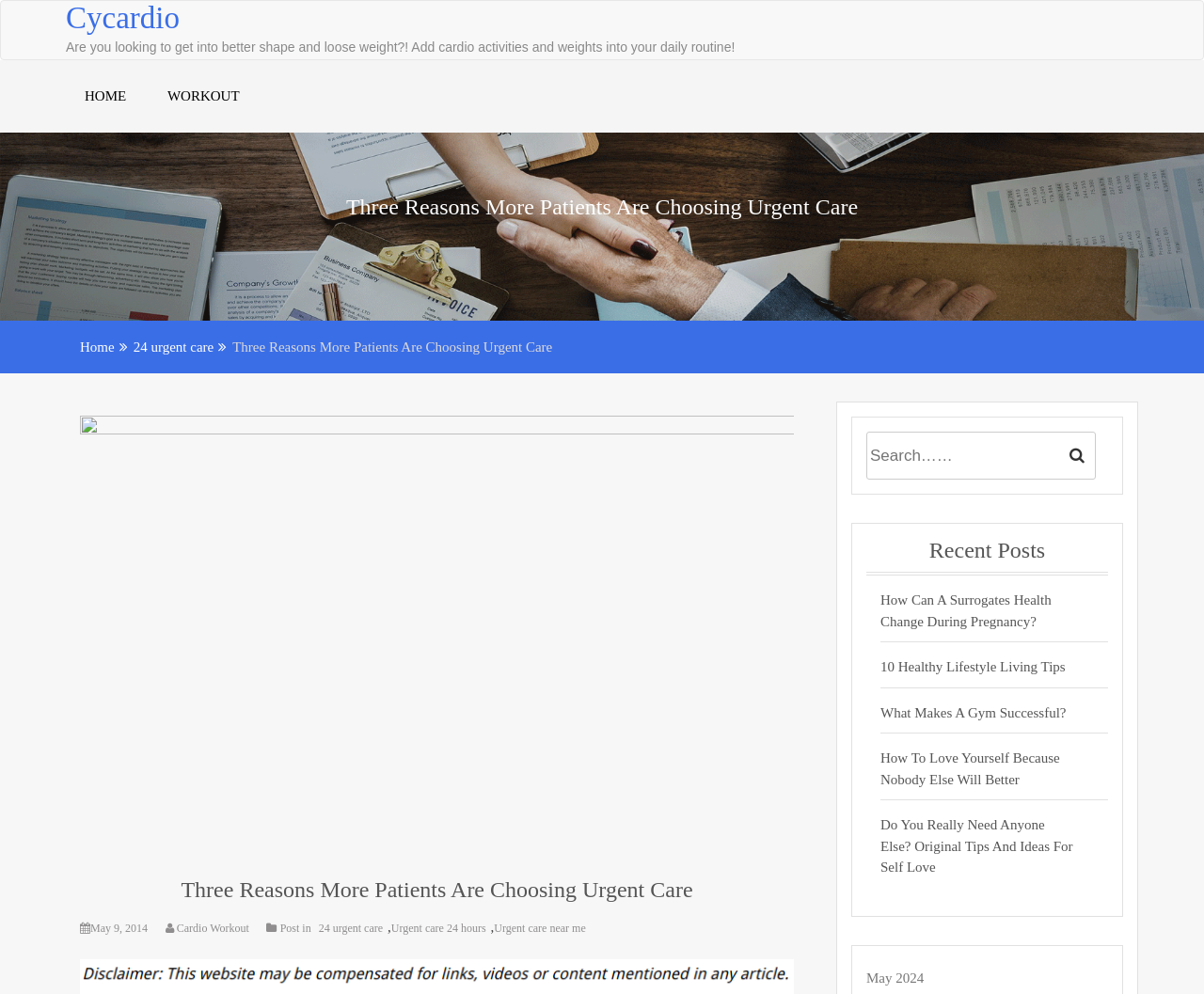Specify the bounding box coordinates of the area that needs to be clicked to achieve the following instruction: "Click on the 'HOME' link".

[0.055, 0.075, 0.12, 0.119]